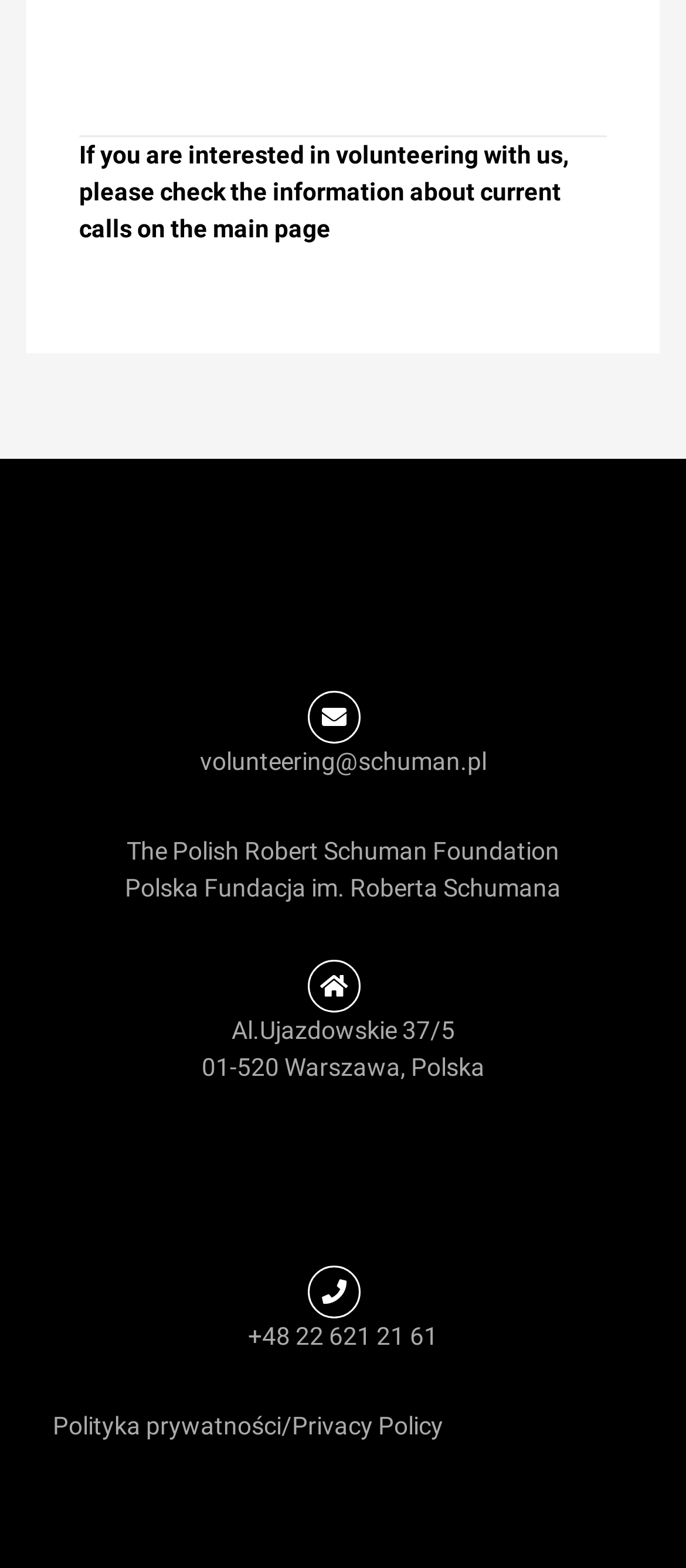Answer the question using only a single word or phrase: 
What are the two languages of the privacy policy?

Polish and English